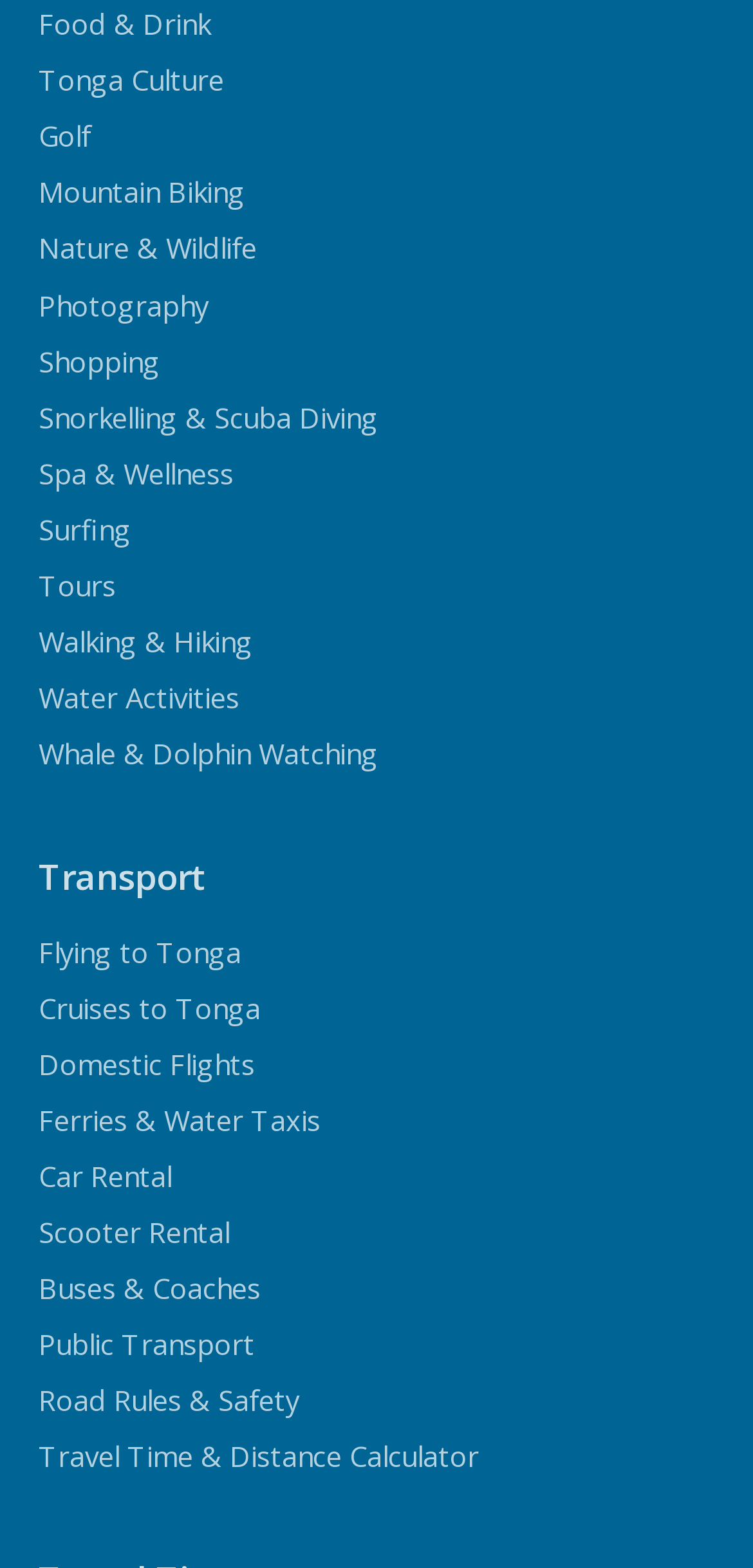Determine the bounding box coordinates of the region to click in order to accomplish the following instruction: "Get information on Flying to Tonga". Provide the coordinates as four float numbers between 0 and 1, specifically [left, top, right, bottom].

[0.051, 0.594, 0.321, 0.619]